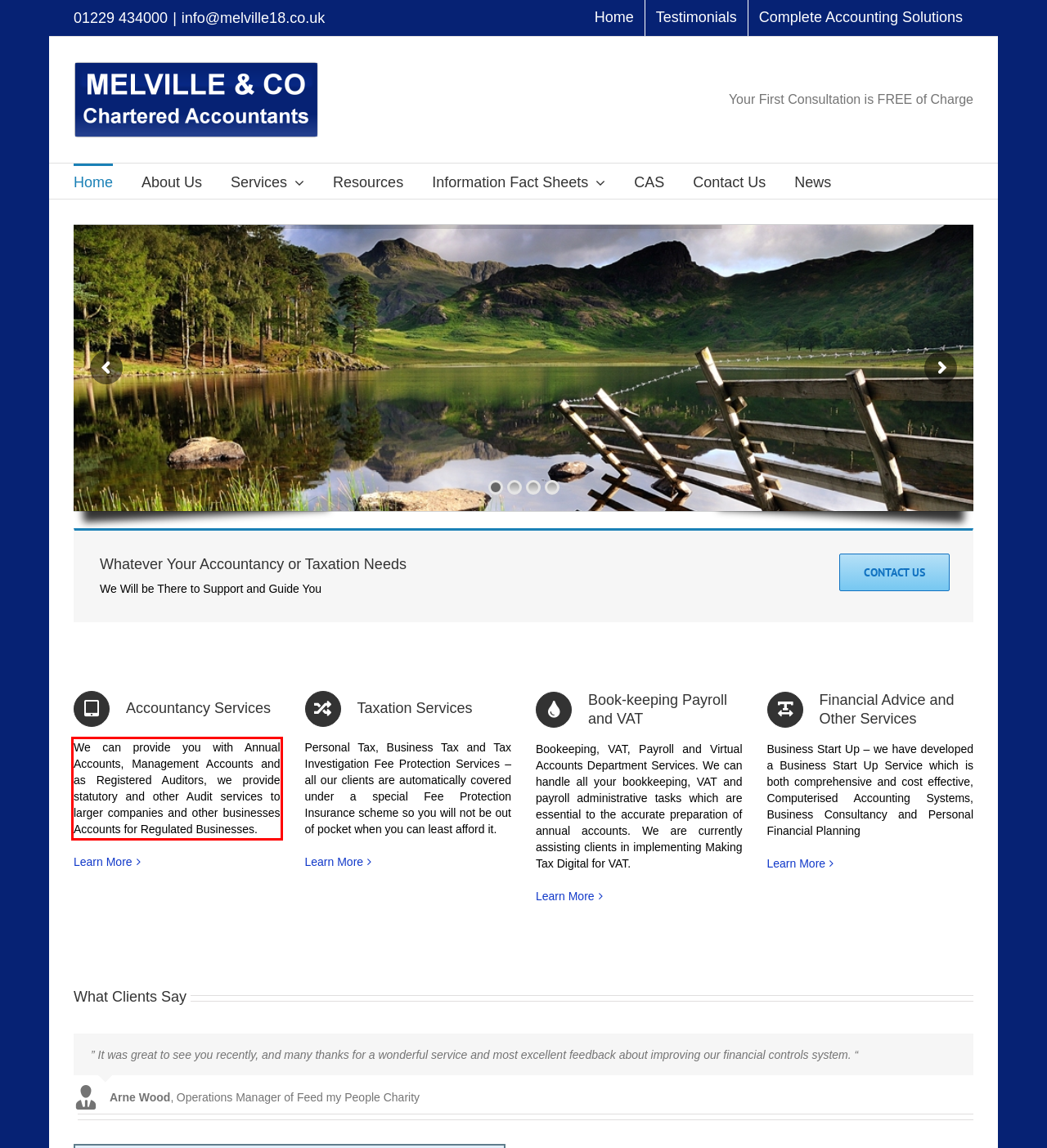Examine the webpage screenshot, find the red bounding box, and extract the text content within this marked area.

We can provide you with Annual Accounts, Management Accounts and as Registered Auditors, we provide statutory and other Audit services to larger companies and other businesses Accounts for Regulated Businesses.